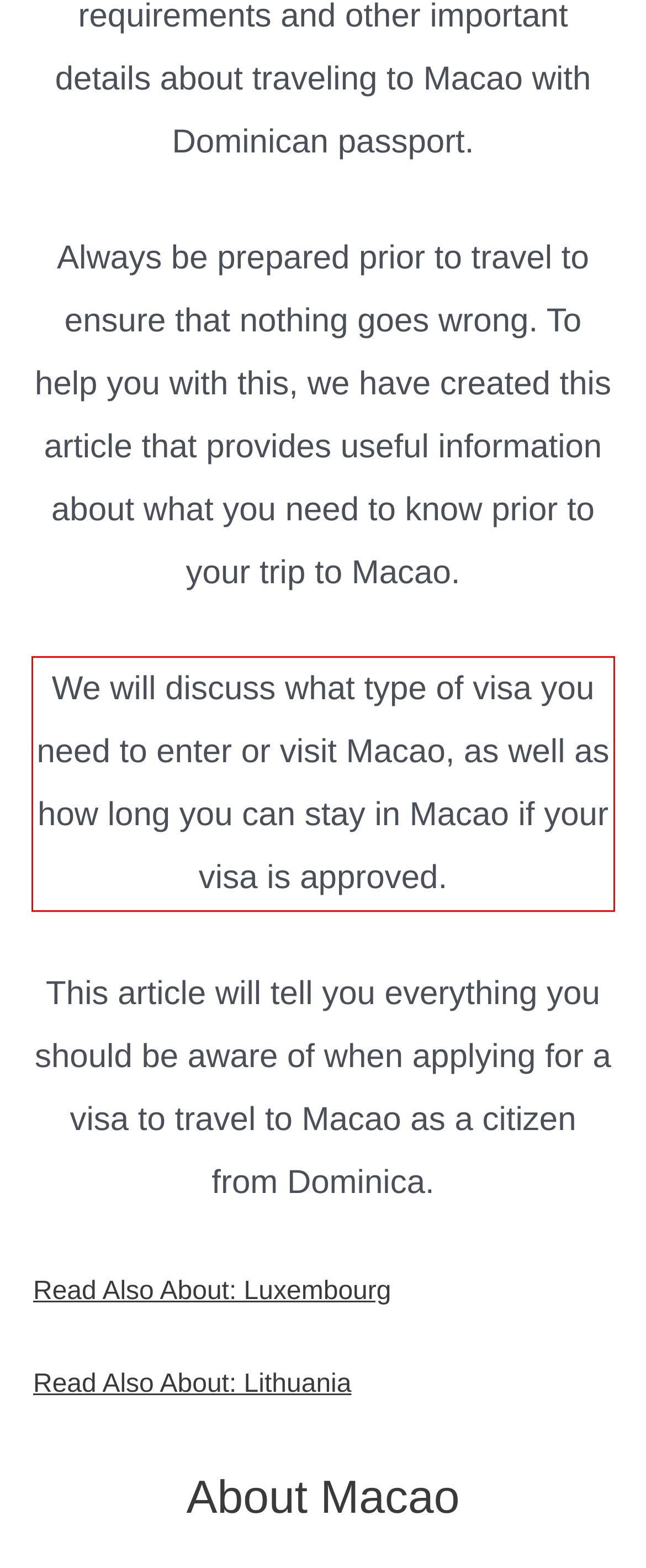Your task is to recognize and extract the text content from the UI element enclosed in the red bounding box on the webpage screenshot.

We will discuss what type of visa you need to enter or visit Macao, as well as how long you can stay in Macao if your visa is approved.